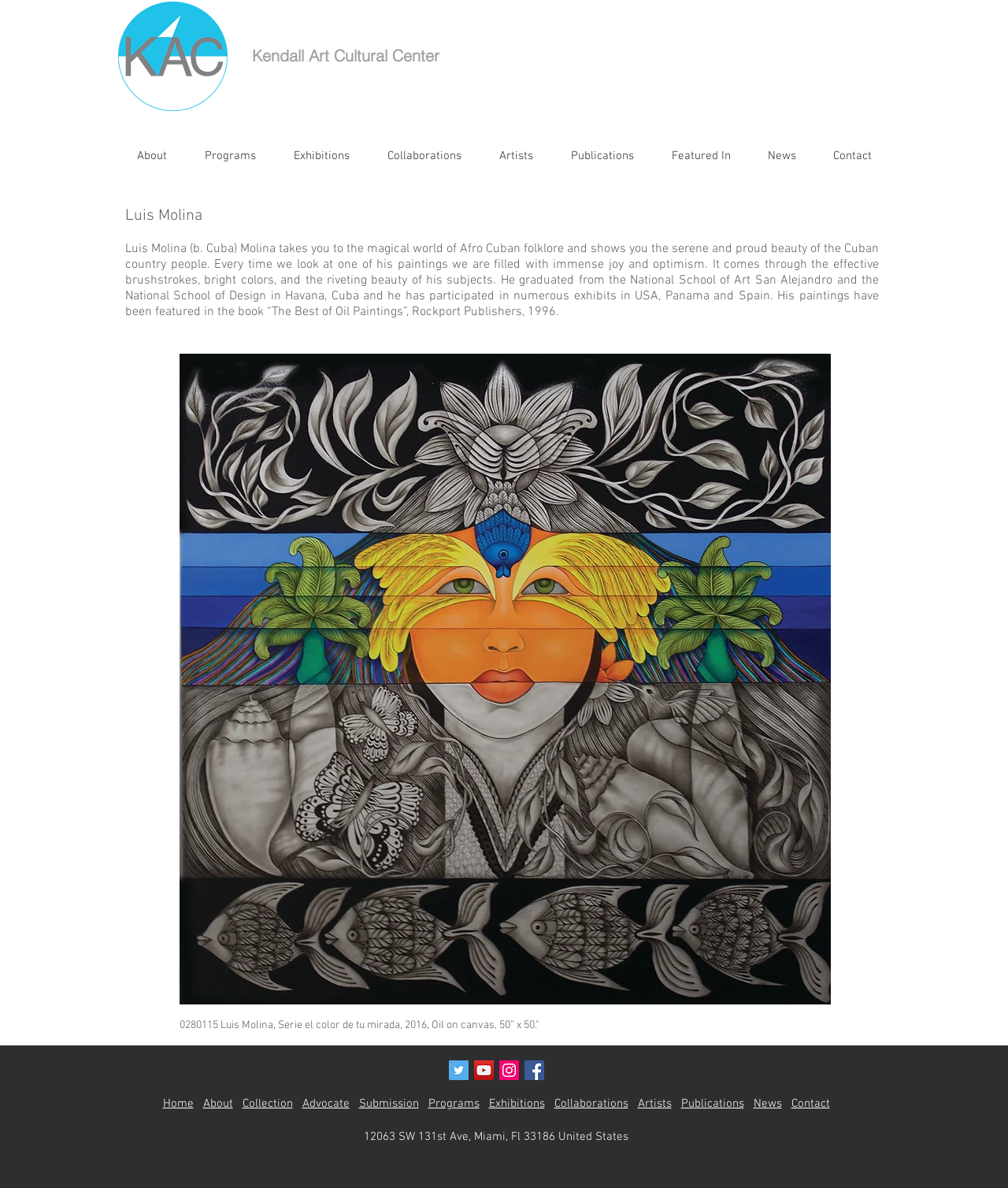Please find the bounding box coordinates for the clickable element needed to perform this instruction: "View the 'Exhibitions' page".

[0.273, 0.114, 0.366, 0.137]